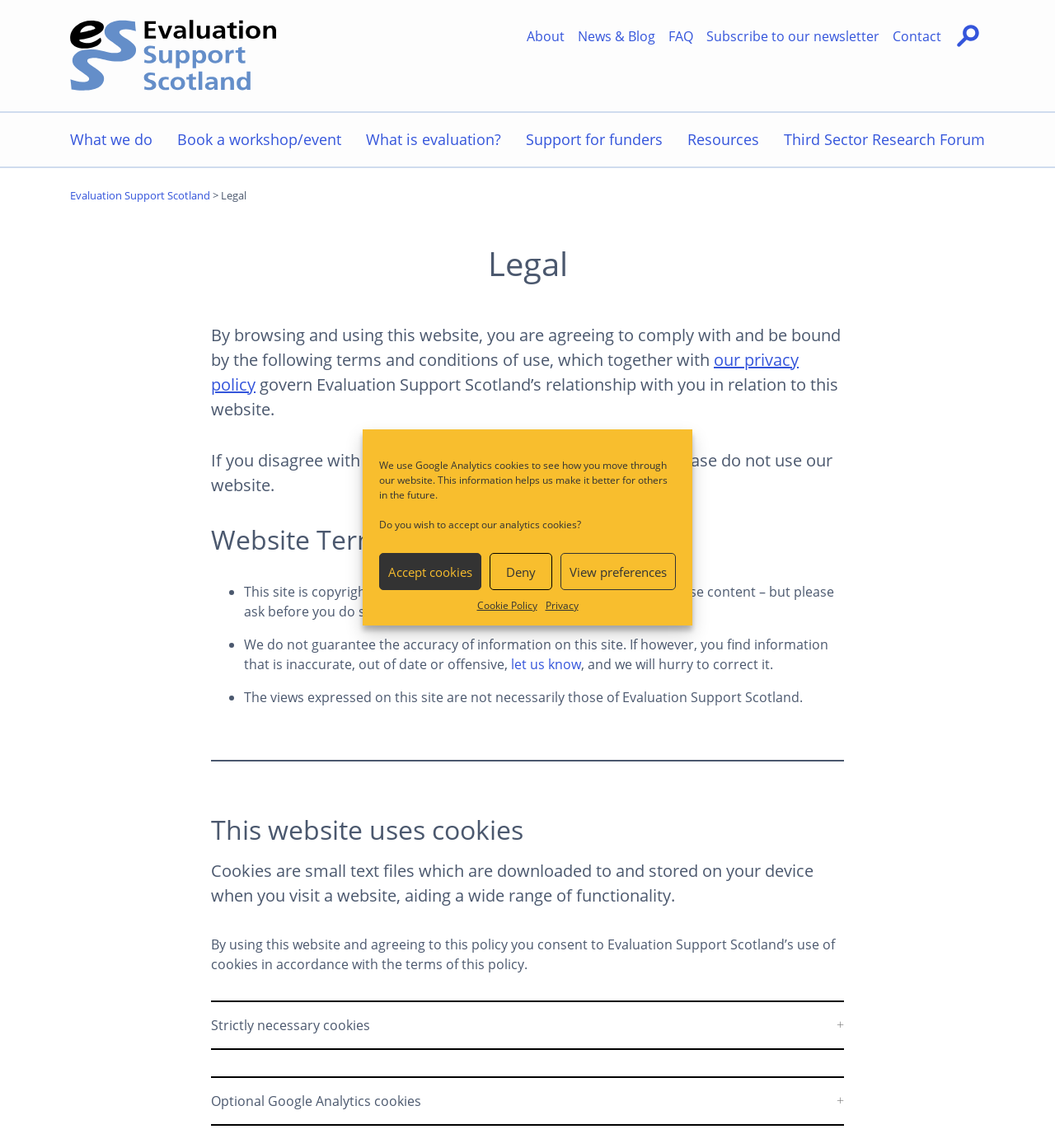What is the topic of the 'What is evaluation?' link?
Examine the screenshot and reply with a single word or phrase.

Evaluation